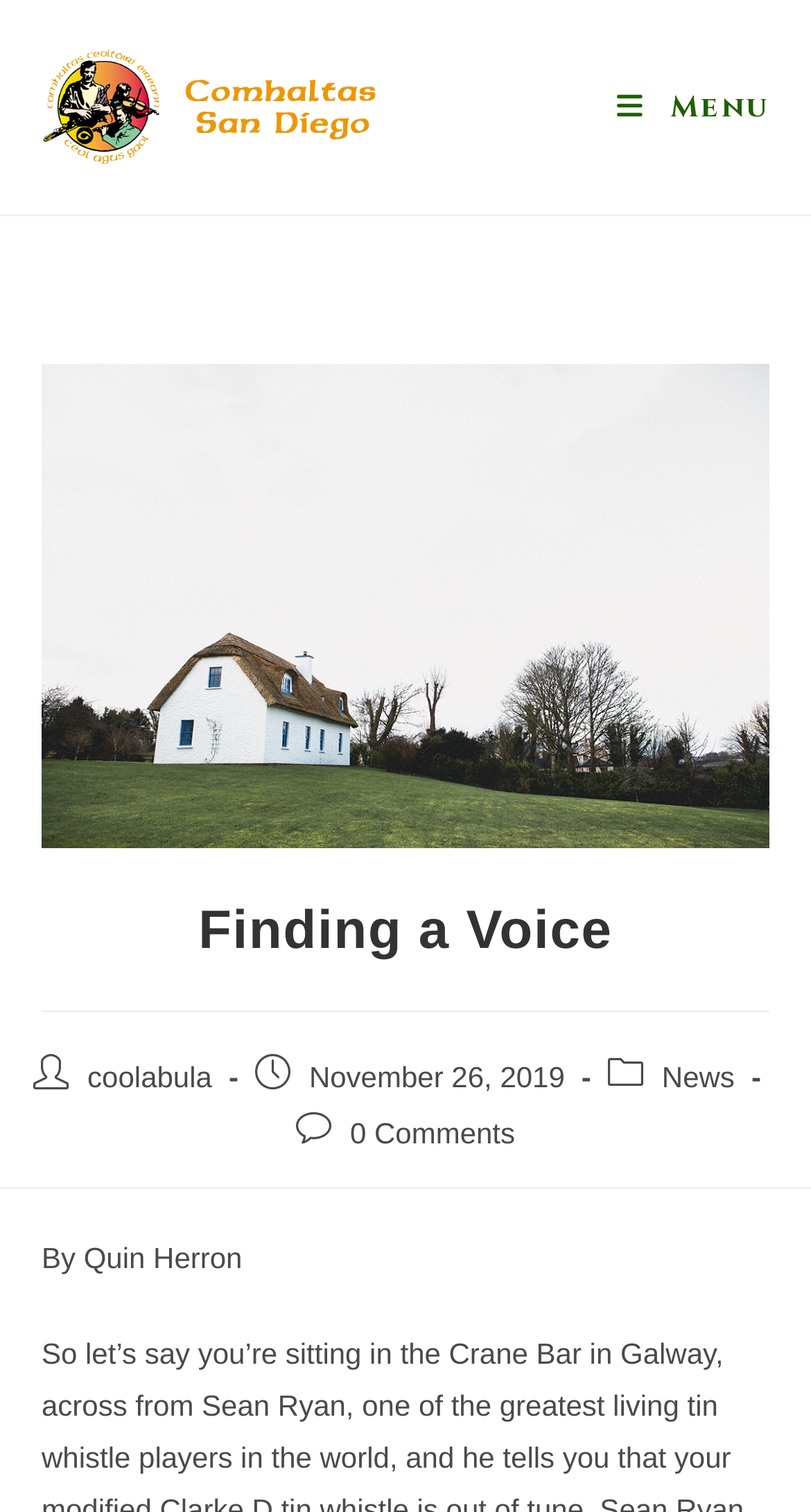How many comments does the article have?
Answer the question with a single word or phrase derived from the image.

0 Comments